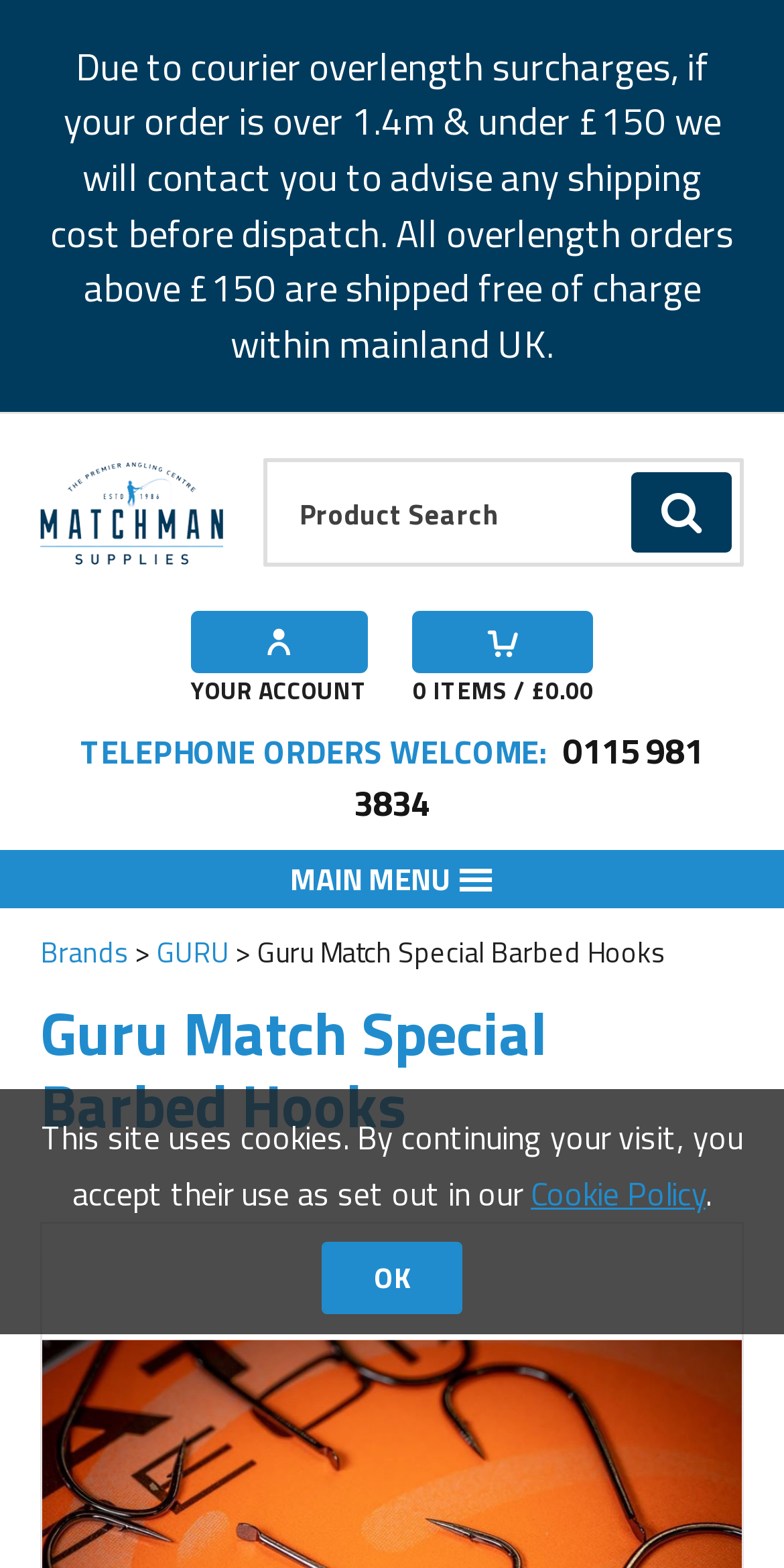What is the phone number for telephone orders?
Carefully analyze the image and provide a detailed answer to the question.

I found the phone number by looking at the section that says 'TELEPHONE ORDERS WELCOME:' and then finding the link that contains the phone number.